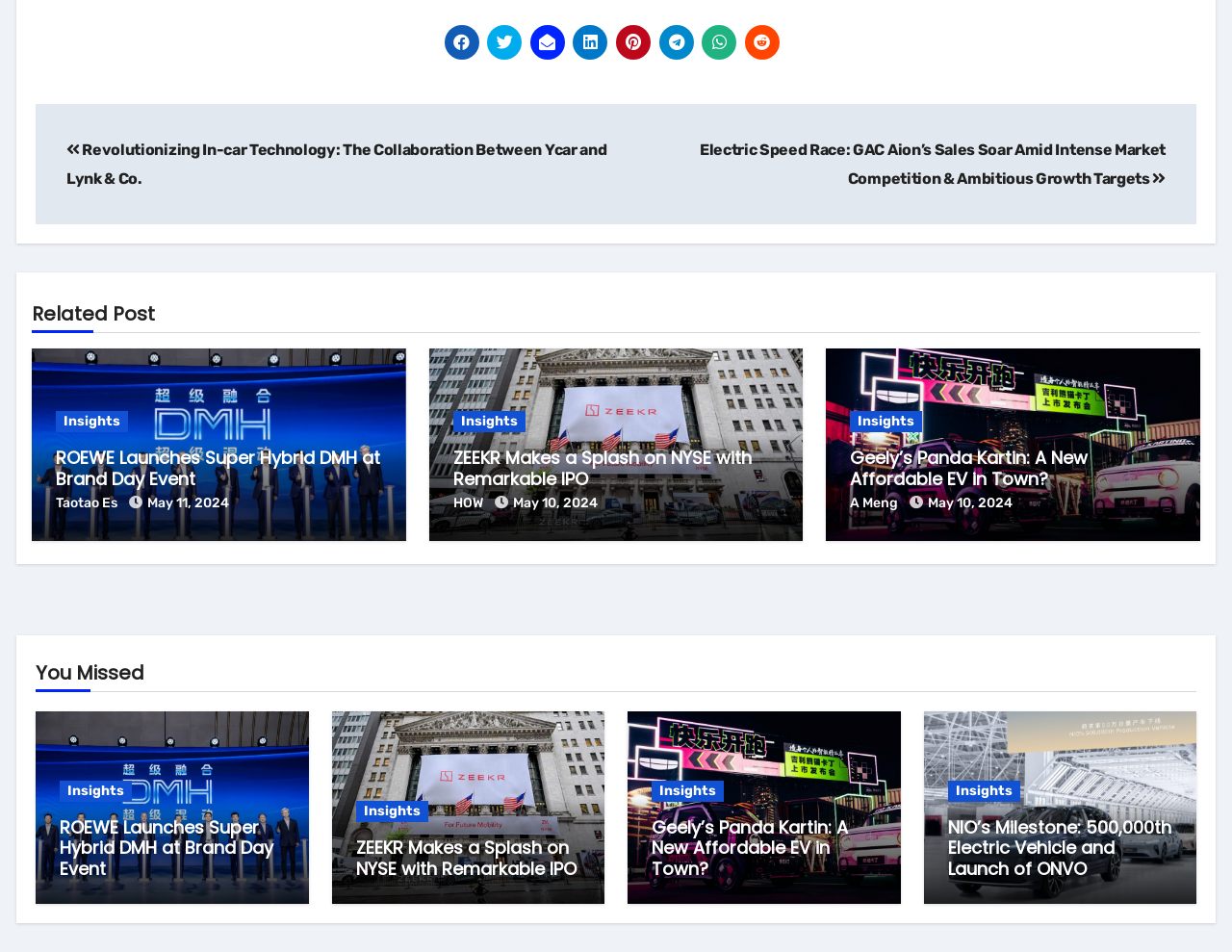Using the elements shown in the image, answer the question comprehensively: How many 'Insights' links are there on this page?

I counted the number of links with the text 'Insights' and found 5 instances.